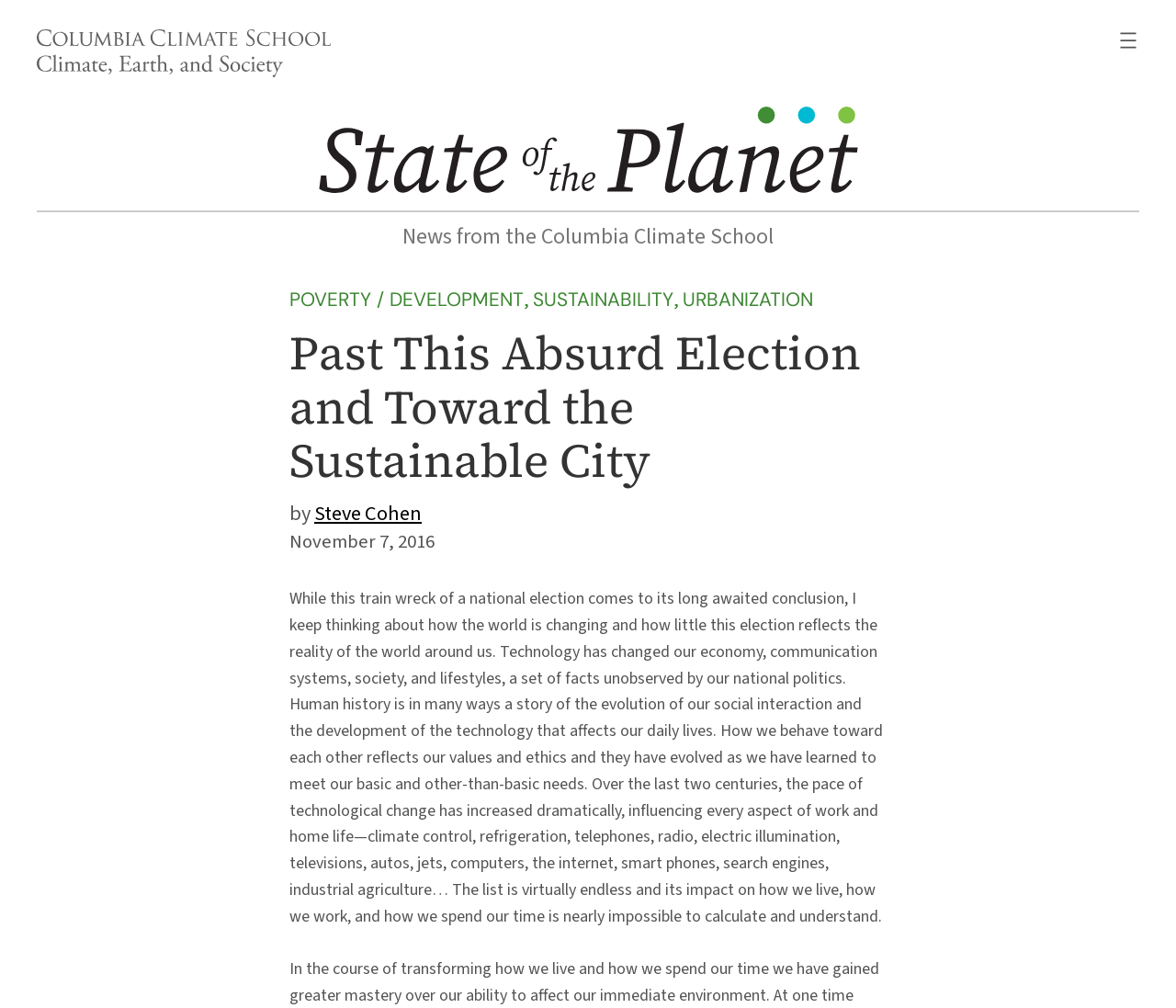Answer the question in a single word or phrase:
What is the main topic of the article?

The impact of technology on society